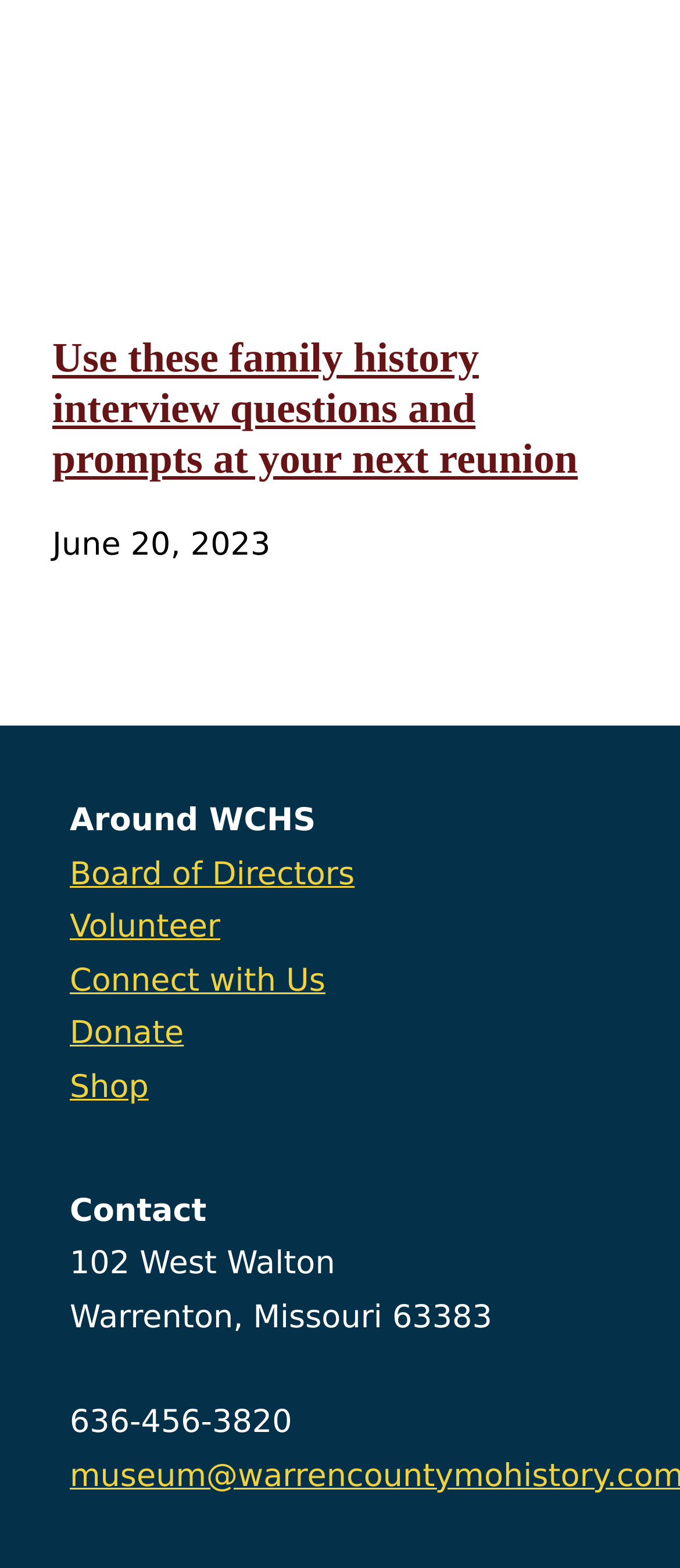What is the phone number listed on the webpage? Observe the screenshot and provide a one-word or short phrase answer.

636-456-3820